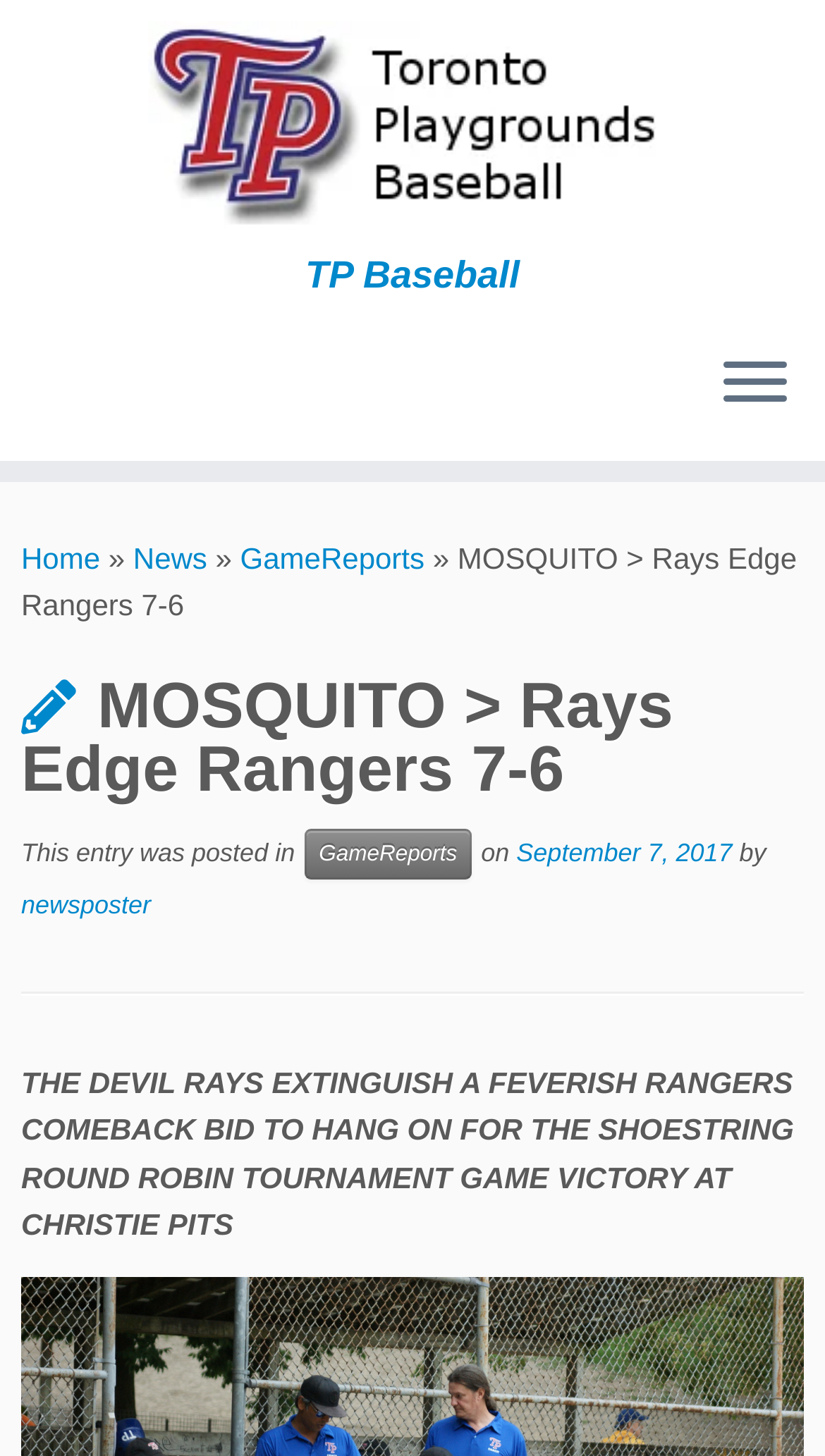Please predict the bounding box coordinates of the element's region where a click is necessary to complete the following instruction: "View post by newsposter". The coordinates should be represented by four float numbers between 0 and 1, i.e., [left, top, right, bottom].

[0.026, 0.611, 0.183, 0.631]